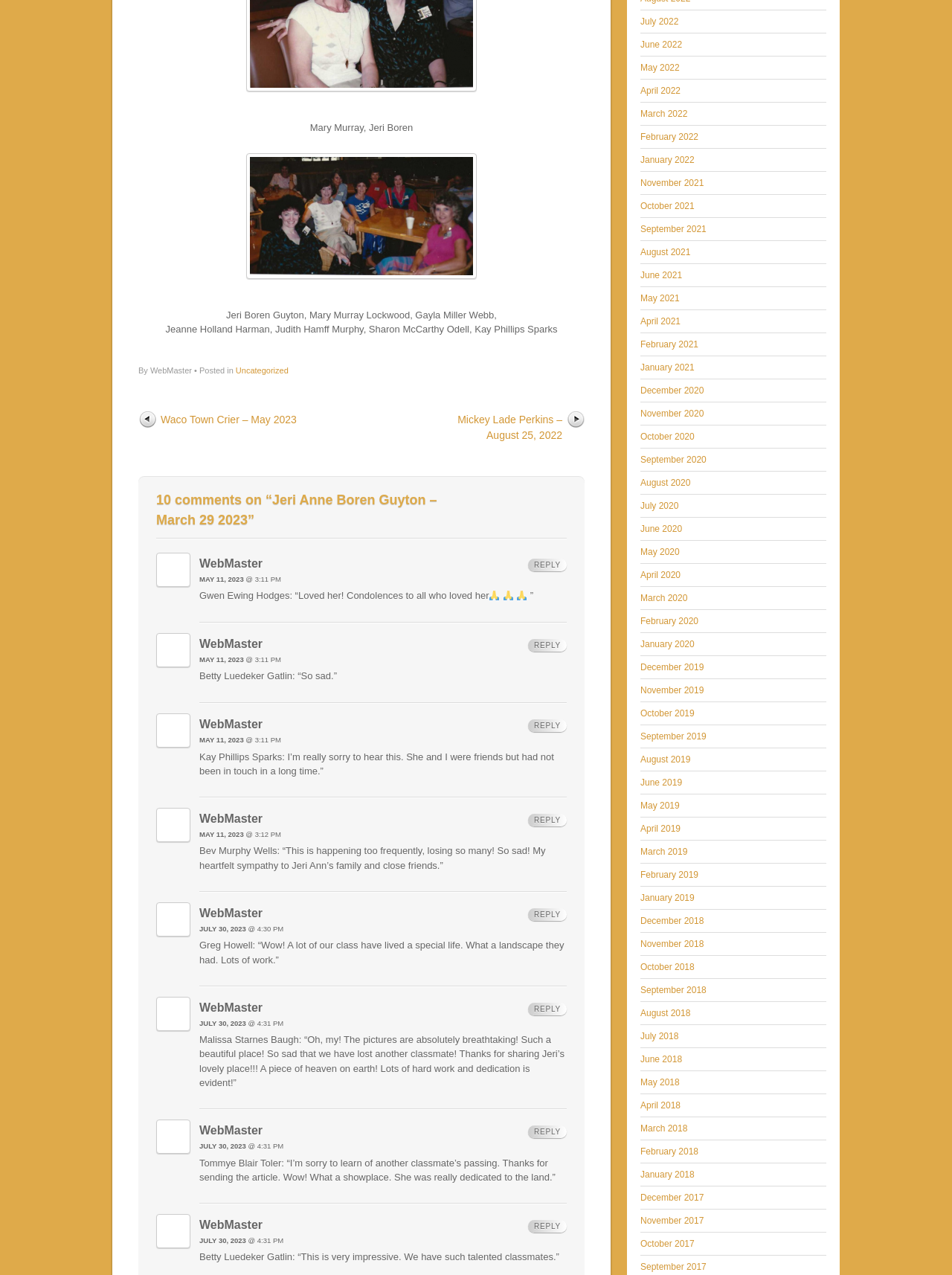What is the name of the person who posted the article?
Based on the image, please offer an in-depth response to the question.

The answer can be found by looking at the footer section of each article, where it says 'By WebMaster'. This indicates that the person who posted the article is WebMaster.